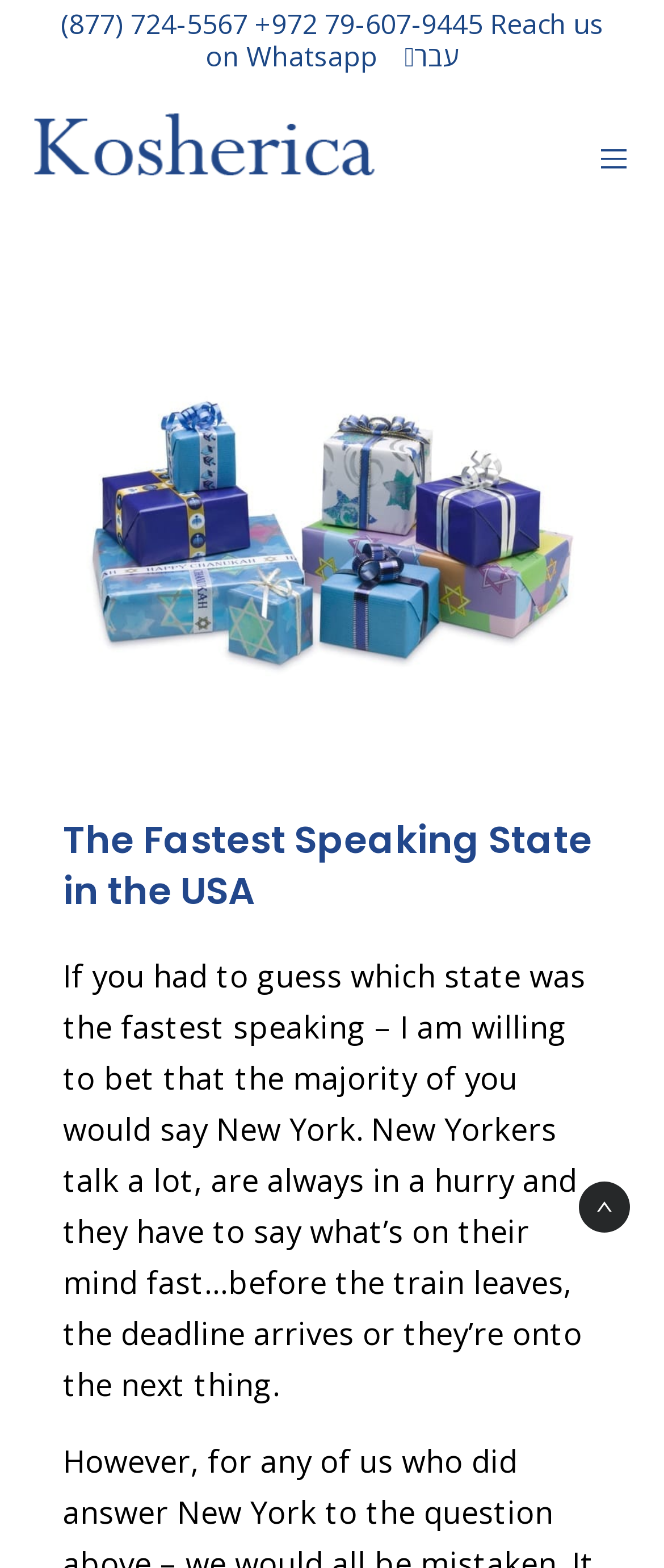Using the information from the screenshot, answer the following question thoroughly:
What is the topic of the image on the webpage?

The image on the webpage is related to Israeli inventions, as indicated by the alt text 'Israeli inventions' associated with the image element.